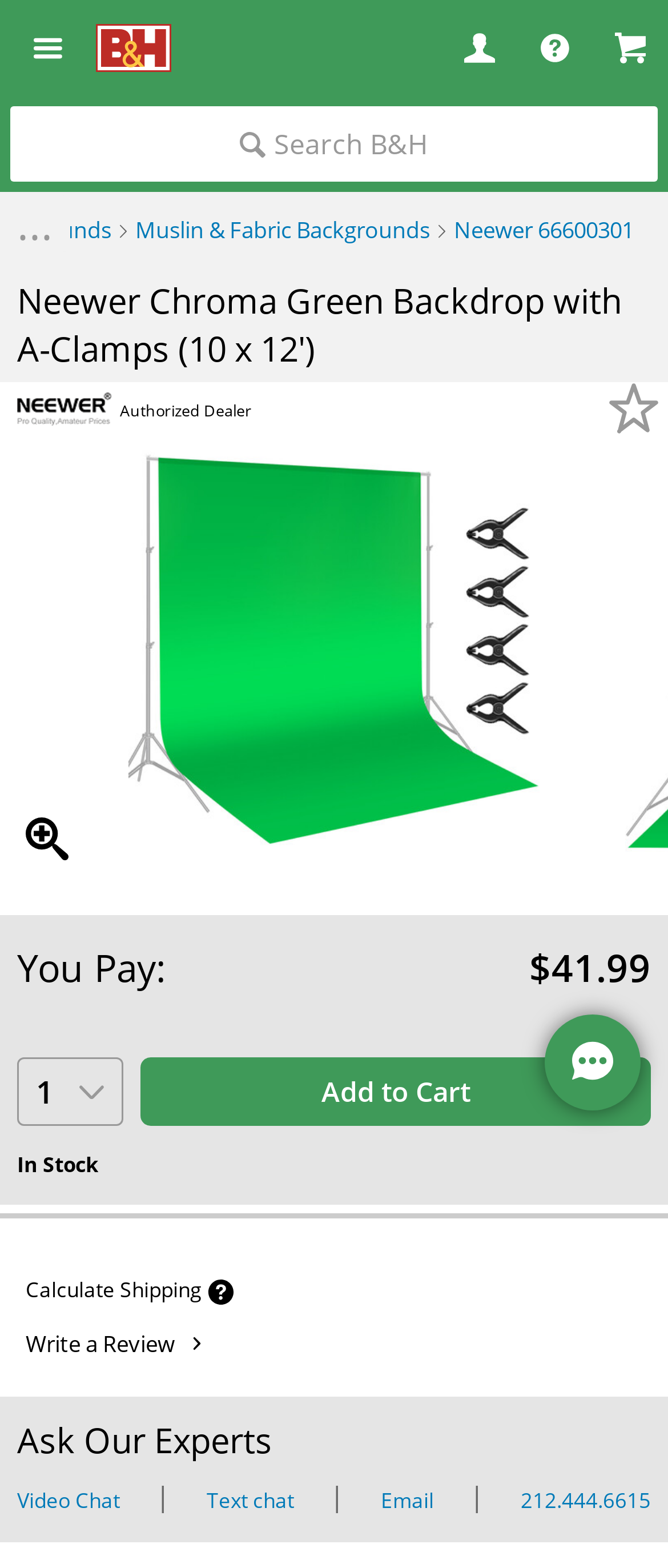Determine the bounding box coordinates of the element's region needed to click to follow the instruction: "View Neewer Chroma Green Backdrop details". Provide these coordinates as four float numbers between 0 and 1, formatted as [left, top, right, bottom].

[0.679, 0.137, 0.949, 0.156]